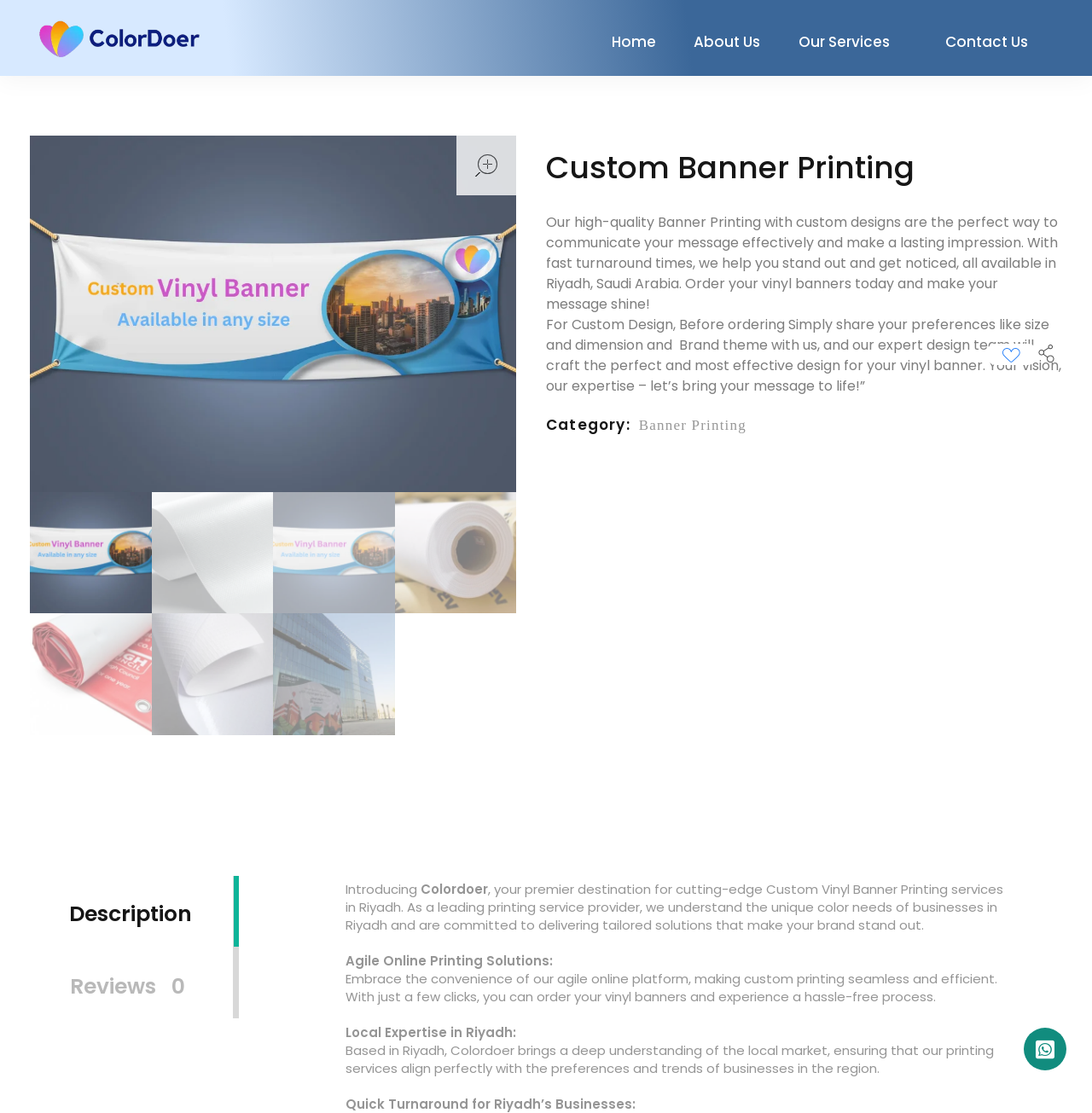Find the bounding box coordinates of the area to click in order to follow the instruction: "View Consumer Queen".

None